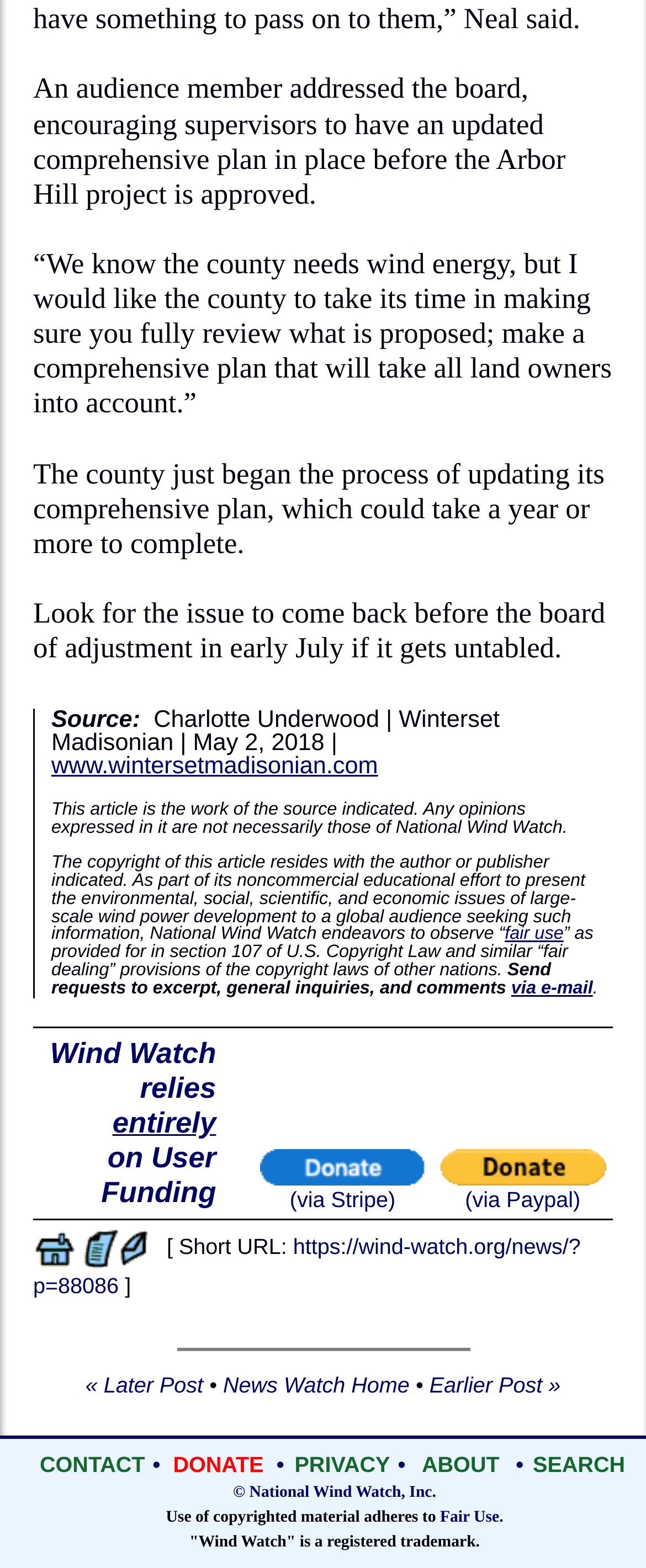Specify the bounding box coordinates of the area to click in order to follow the given instruction: "Send email."

[0.184, 0.783, 0.23, 0.808]